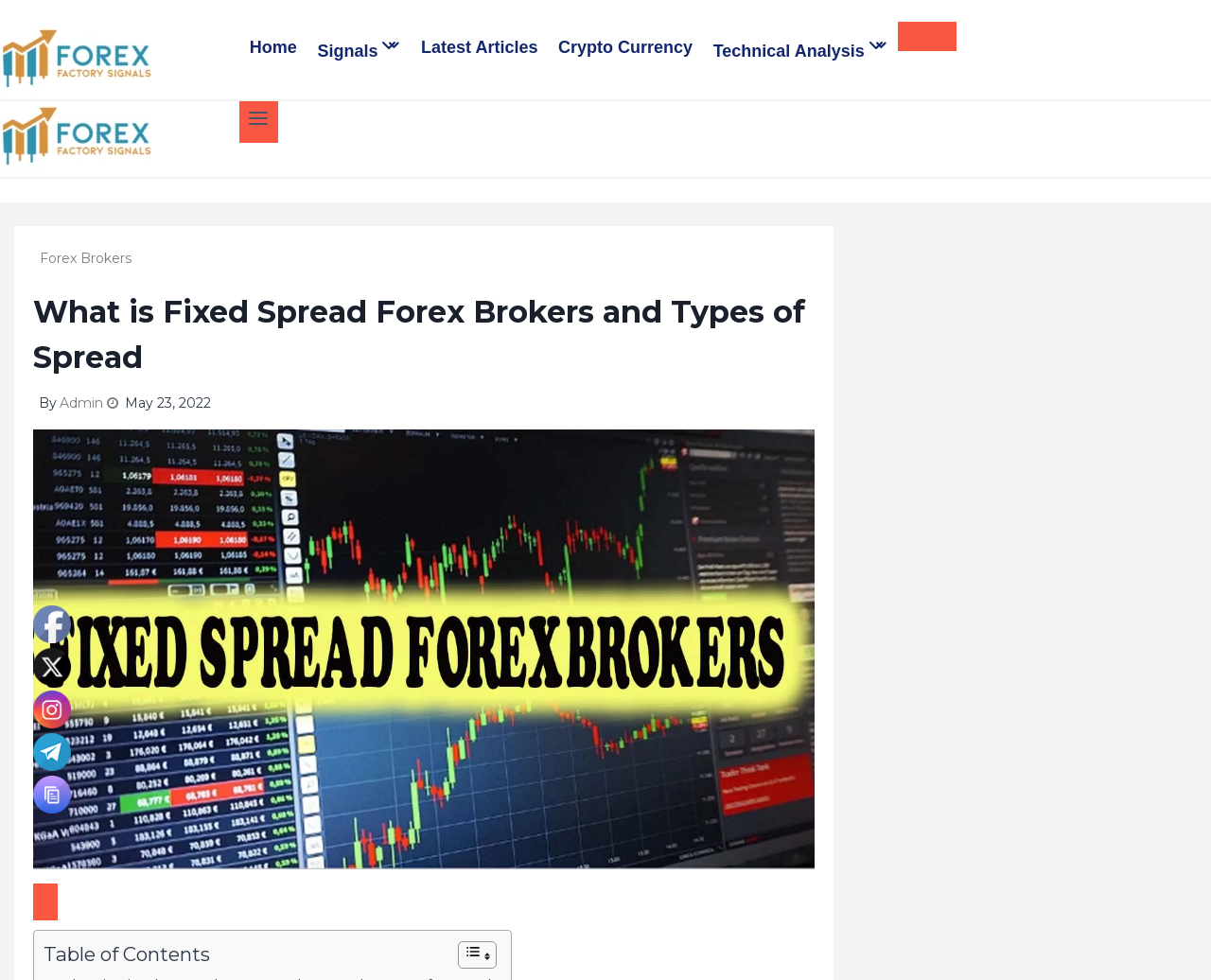What is the type of the second element from the top?
Based on the screenshot, provide your answer in one word or phrase.

Image